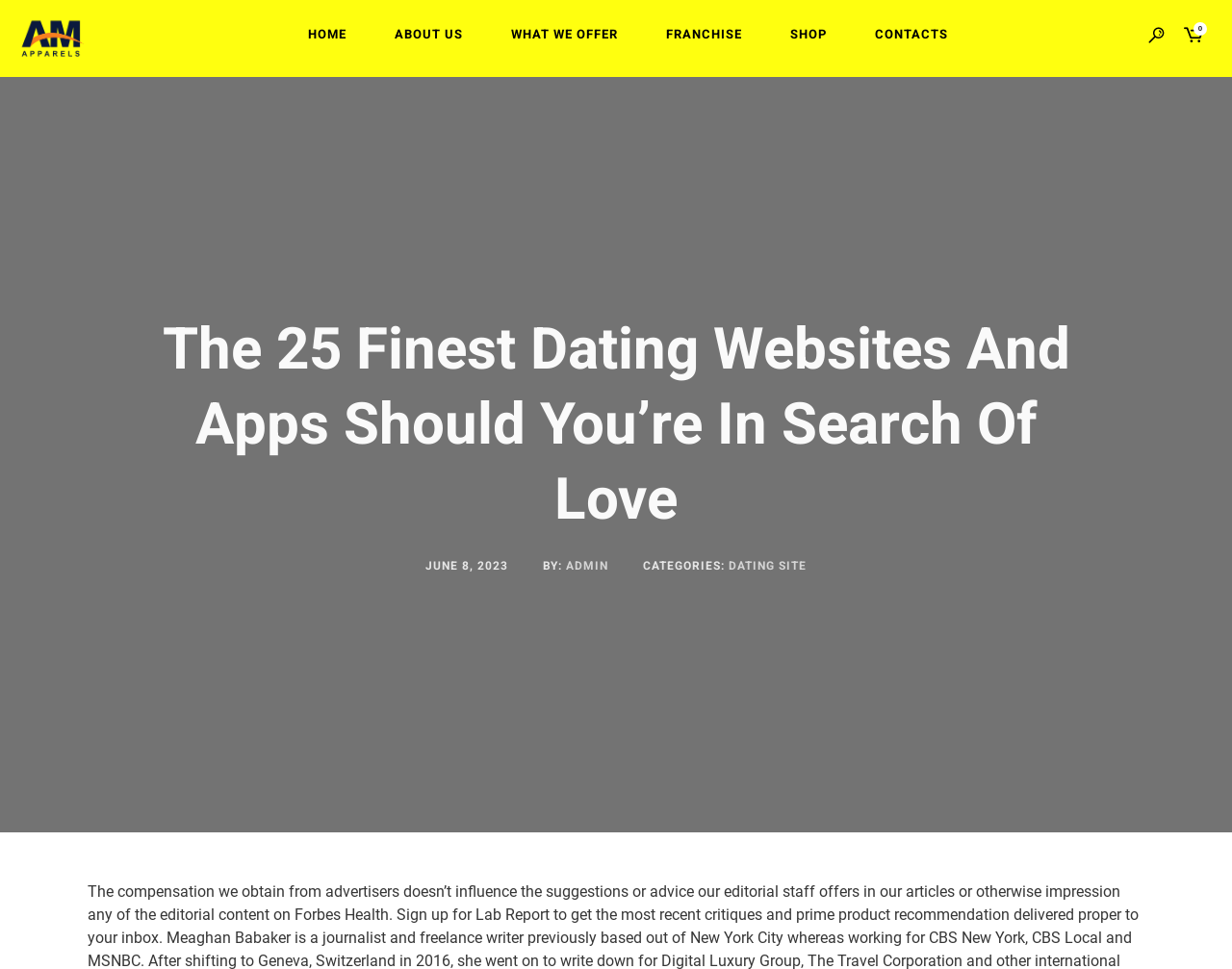Use a single word or phrase to answer the following:
How many navigation links are at the top of the page?

6